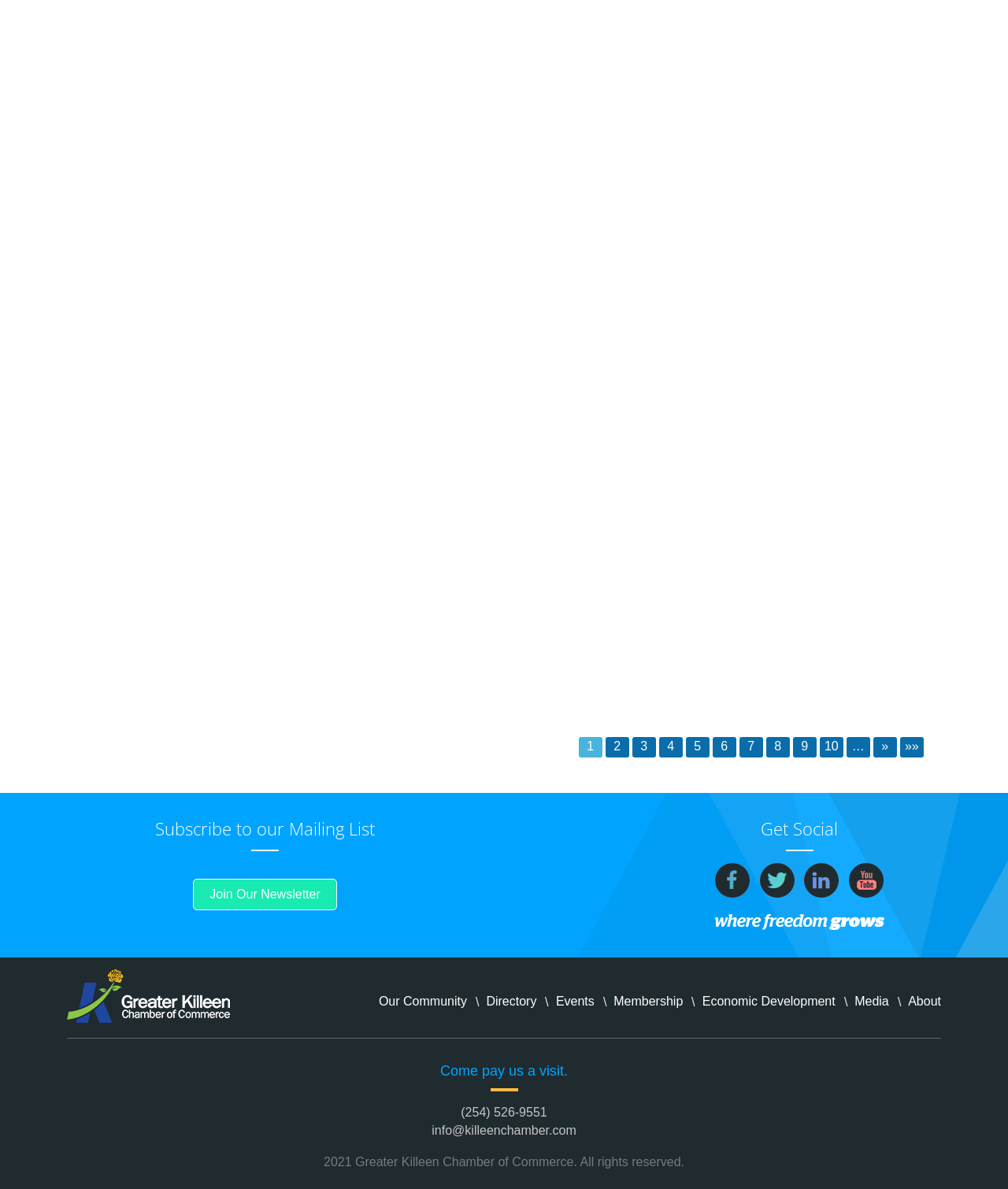Look at the image and answer the question in detail:
What is the theme of the image at the bottom of the page?

I found the answer by looking at the image with the description 'where freedom grows', which suggests that this is the theme of the image at the bottom of the page.